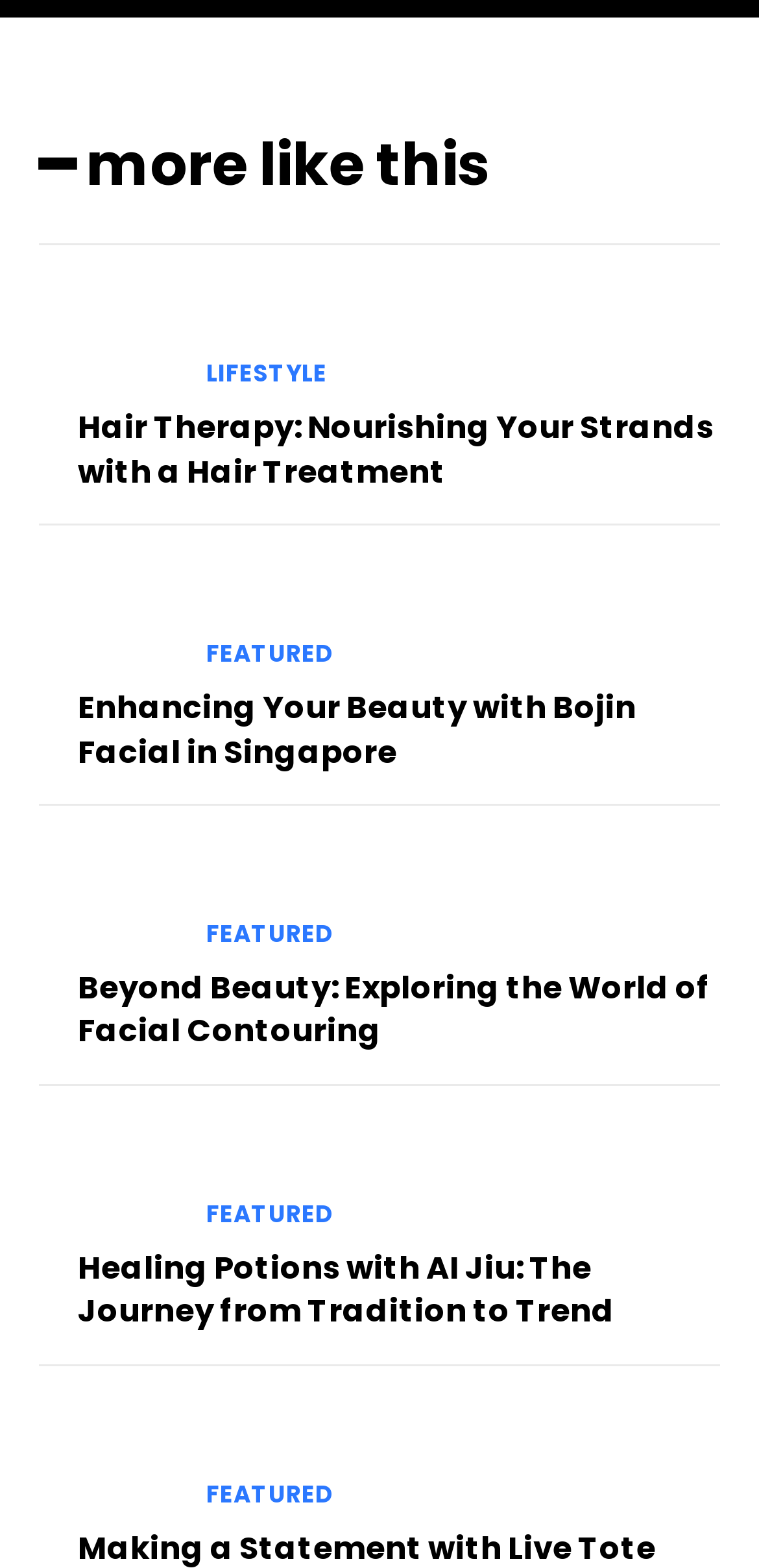Find the bounding box coordinates of the clickable element required to execute the following instruction: "Learn about 'Beyond Beauty: Exploring the World of Facial Contouring'". Provide the coordinates as four float numbers between 0 and 1, i.e., [left, top, right, bottom].

[0.051, 0.539, 0.231, 0.608]